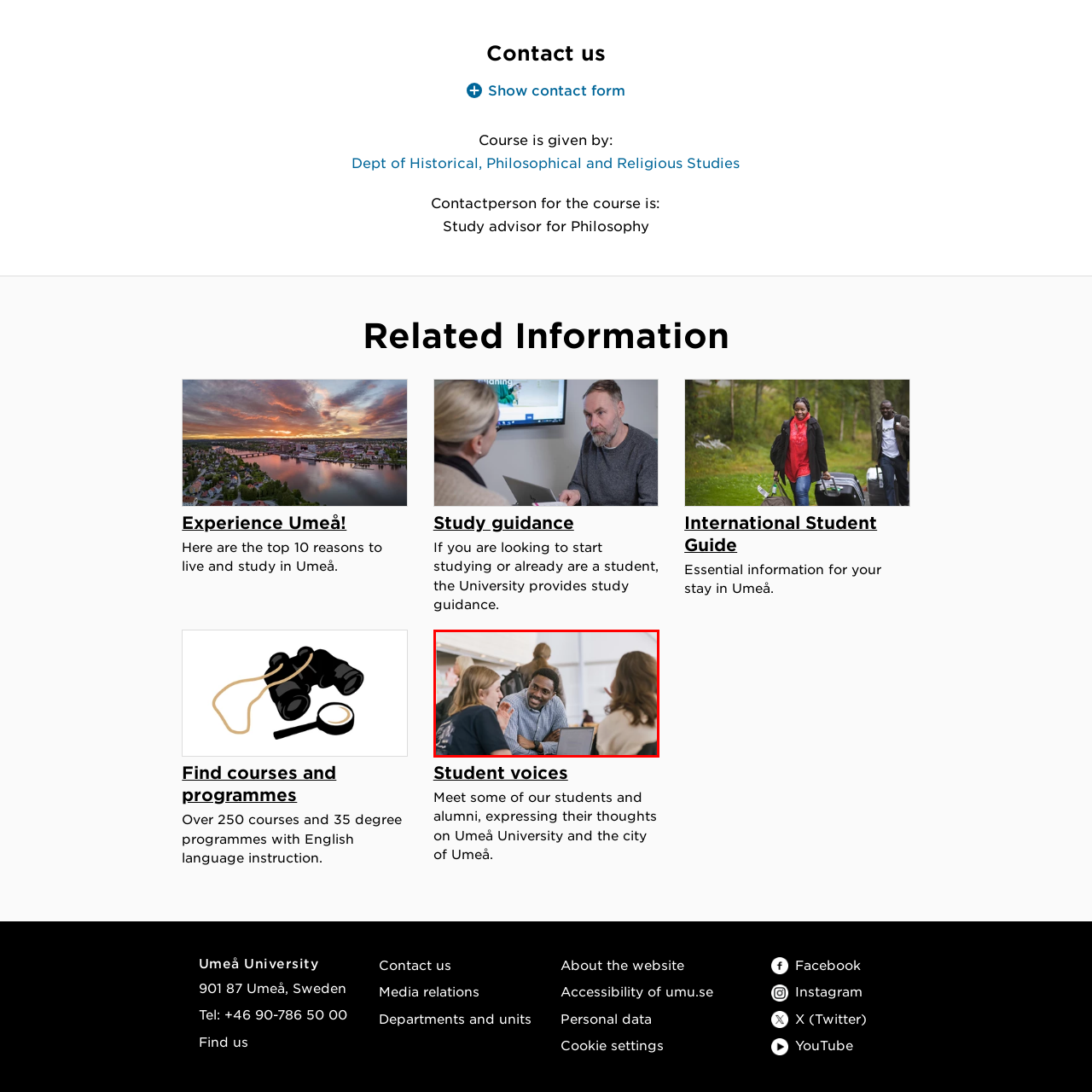Focus on the image enclosed by the red outline and give a short answer: How many students are engaged in the discussion?

Three